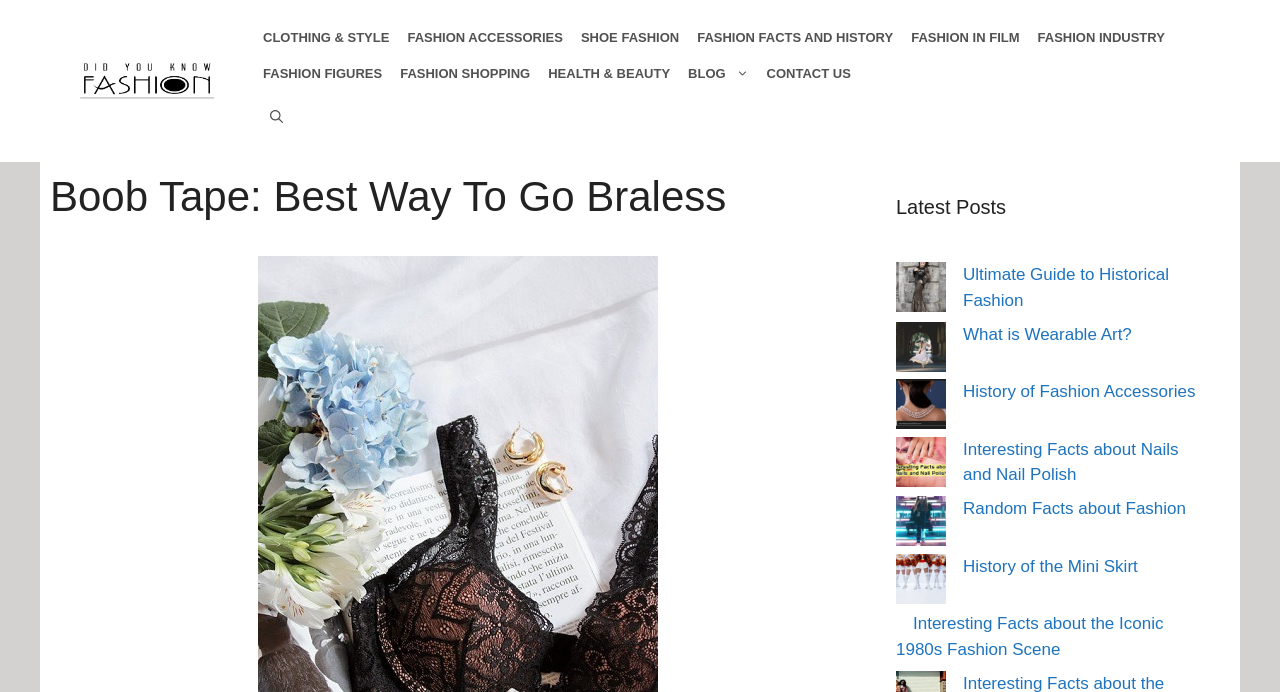Please identify the bounding box coordinates of the element that needs to be clicked to execute the following command: "Click on the 'CLOTHING & STYLE' link". Provide the bounding box using four float numbers between 0 and 1, formatted as [left, top, right, bottom].

[0.193, 0.019, 0.317, 0.091]